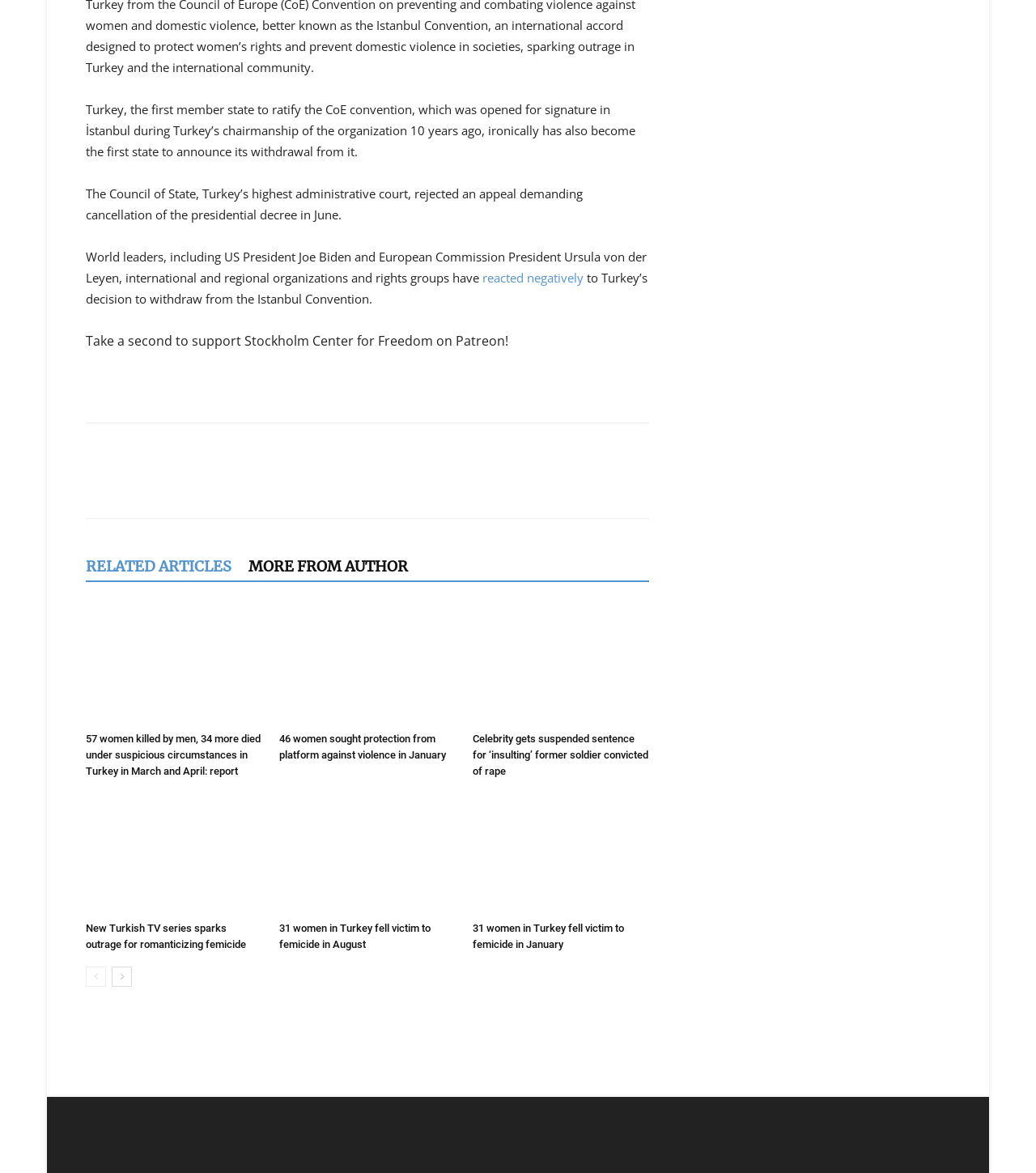Determine the bounding box of the UI element mentioned here: "MORE FROM AUTHOR". The coordinates must be in the format [left, top, right, bottom] with values ranging from 0 to 1.

[0.24, 0.471, 0.41, 0.495]